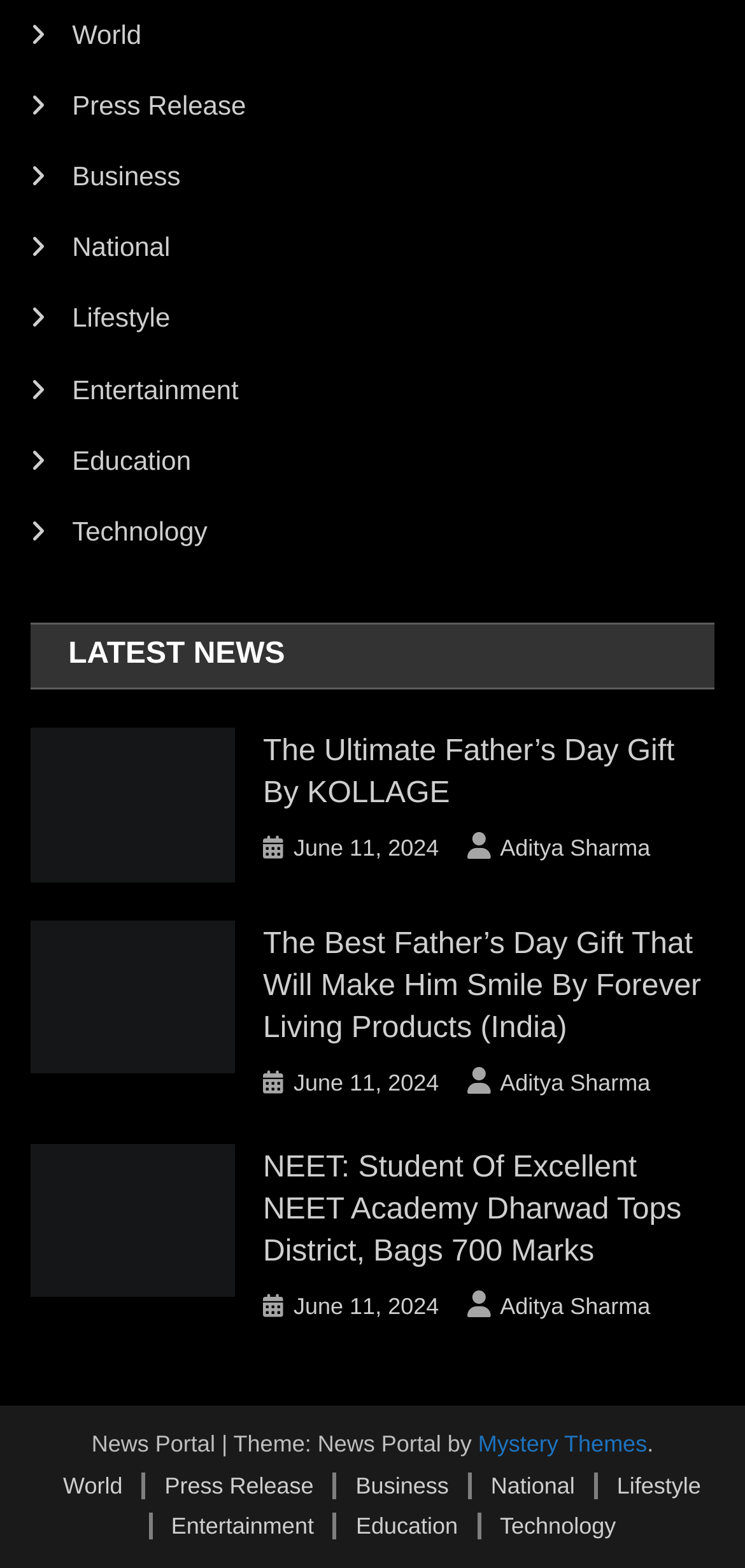Please look at the image and answer the question with a detailed explanation: How many news articles are displayed on the webpage?

There are three news articles displayed on the webpage, each with a heading, date, and author.